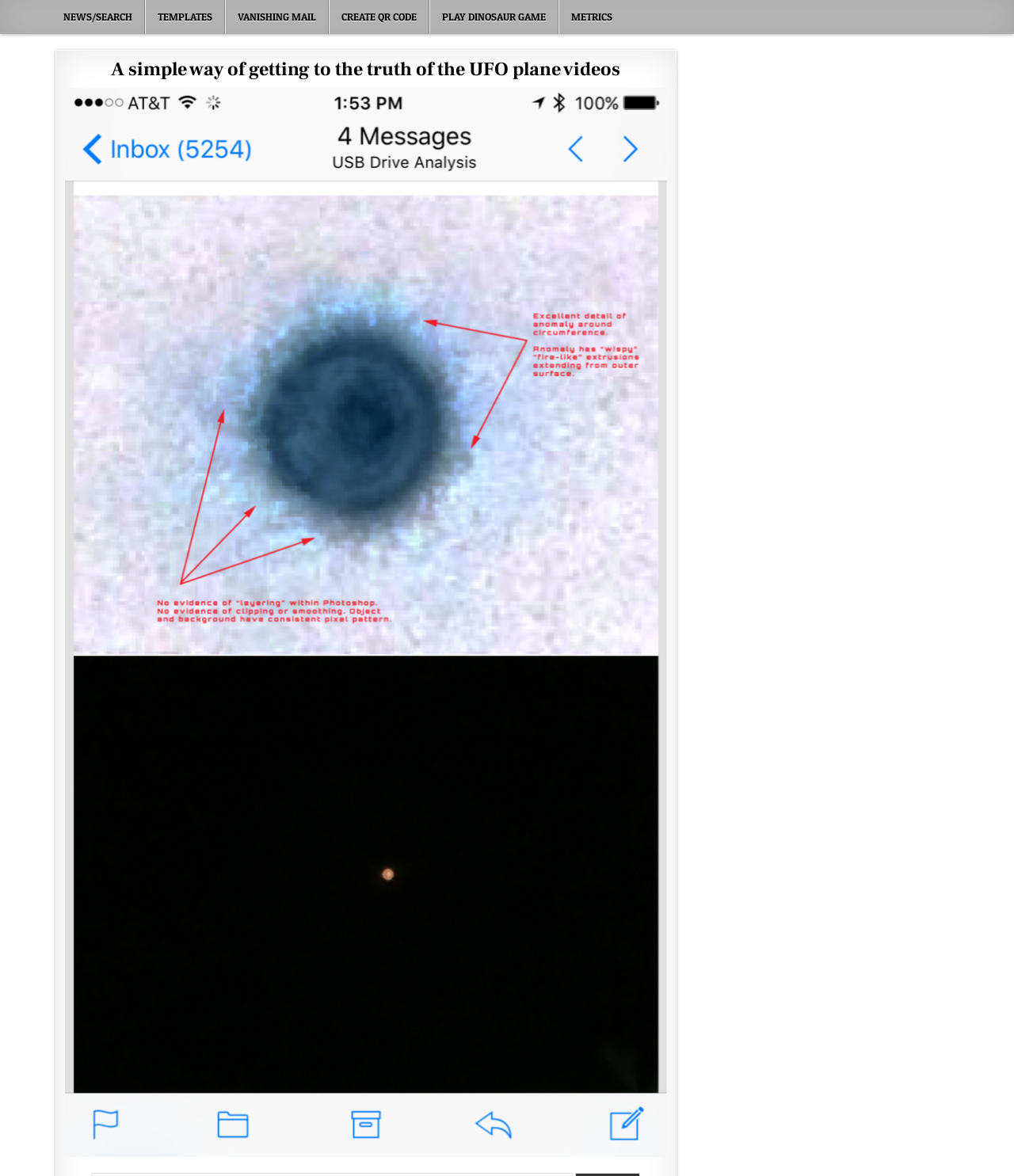Please determine the heading text of this webpage.

A simple way of getting to the truth of the UFO plane videos